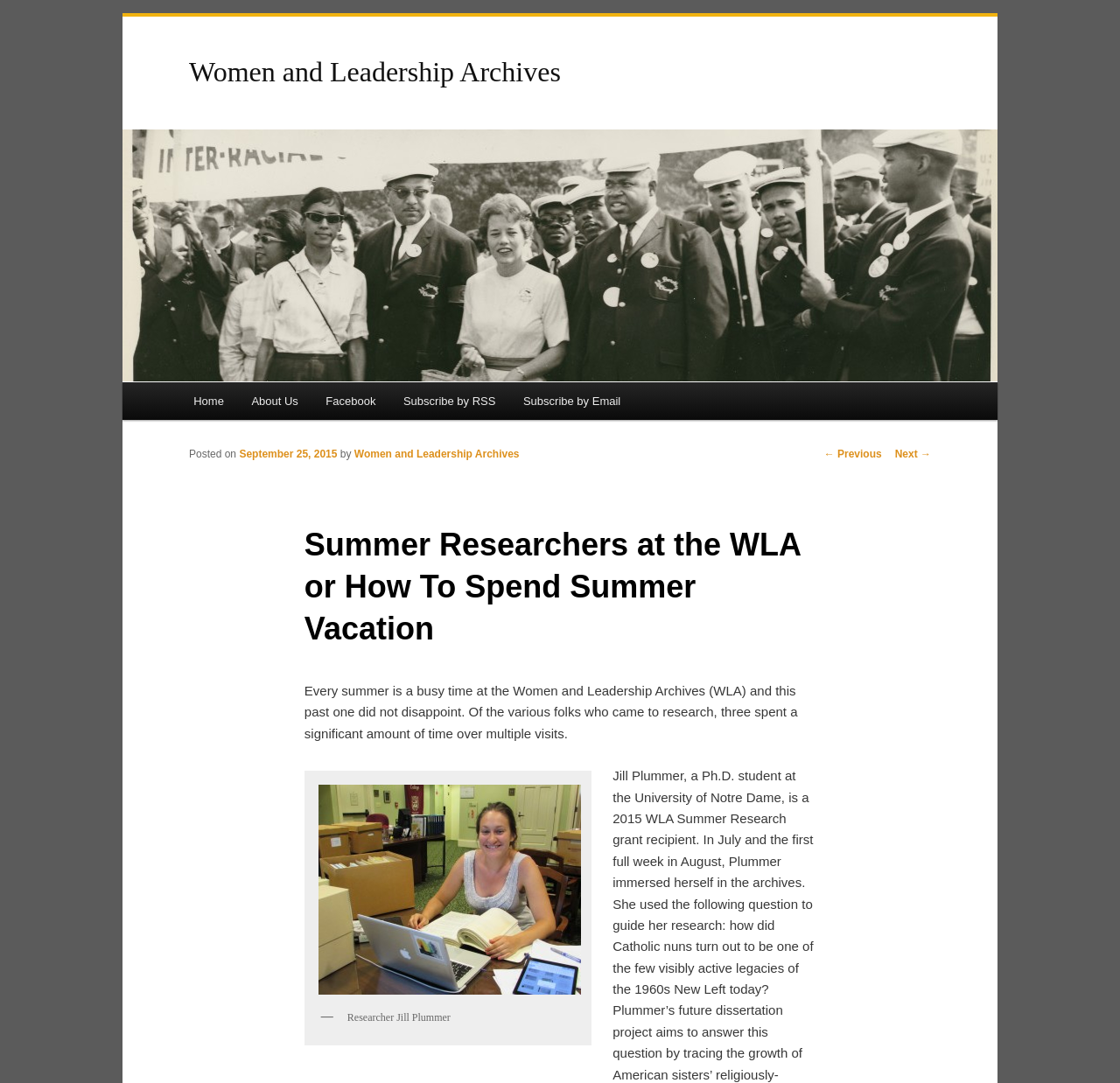Kindly determine the bounding box coordinates for the area that needs to be clicked to execute this instruction: "View Home page".

[0.16, 0.353, 0.212, 0.388]